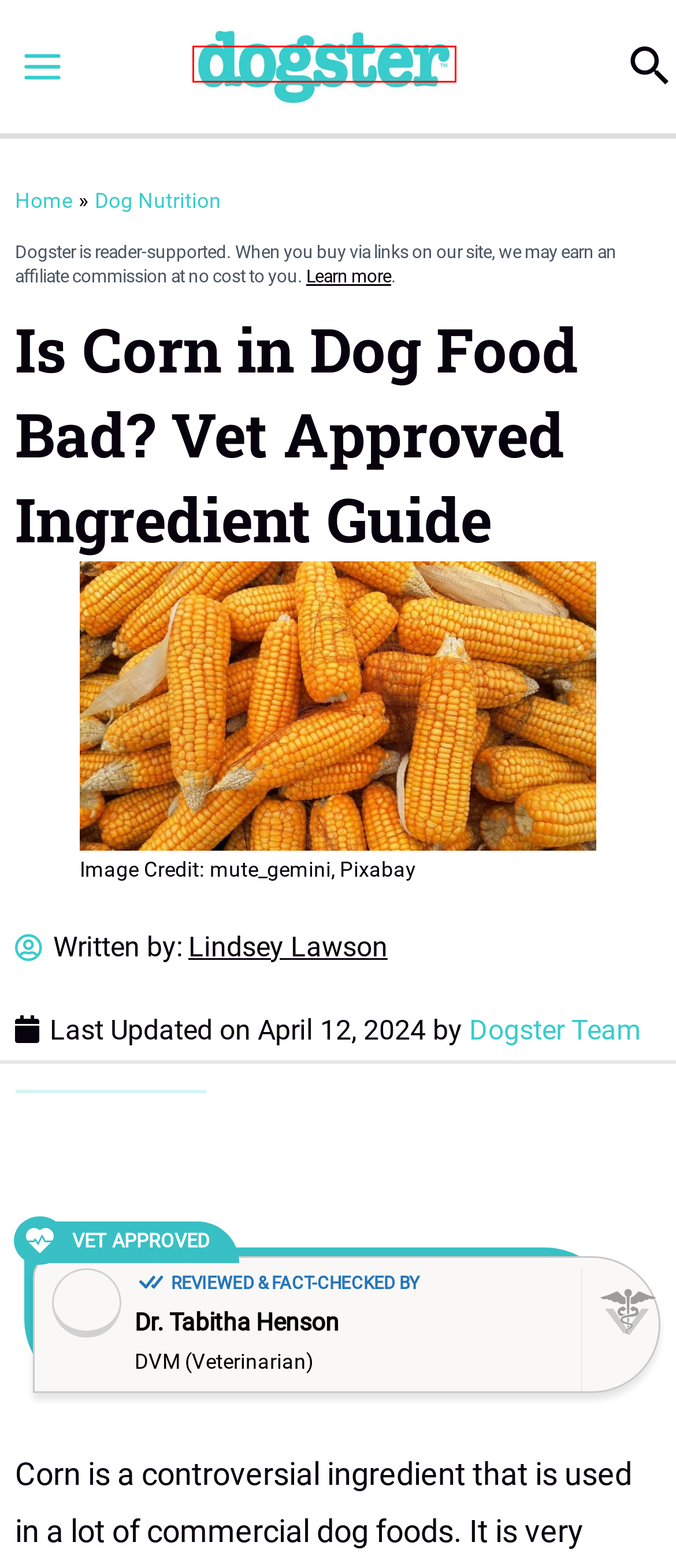Examine the screenshot of the webpage, noting the red bounding box around a UI element. Pick the webpage description that best matches the new page after the element in the red bounding box is clicked. Here are the candidates:
A. About Us – Dogster
B. Lindsey Lawson, Author at Dogster
C. Dogster: Dog Care, Health Guides, & Shop by Veterinarians & Experts
D. Dr. Tabitha Henson DVM (Veterinarian), Author at Dogster
E. Shipping Policy – Dogster
F. Dogster Team, Author at Dogster
G. Dog Nutrition – Dogster
H. Affiliate Disclaimer & Reviews Policy – Dogster

C